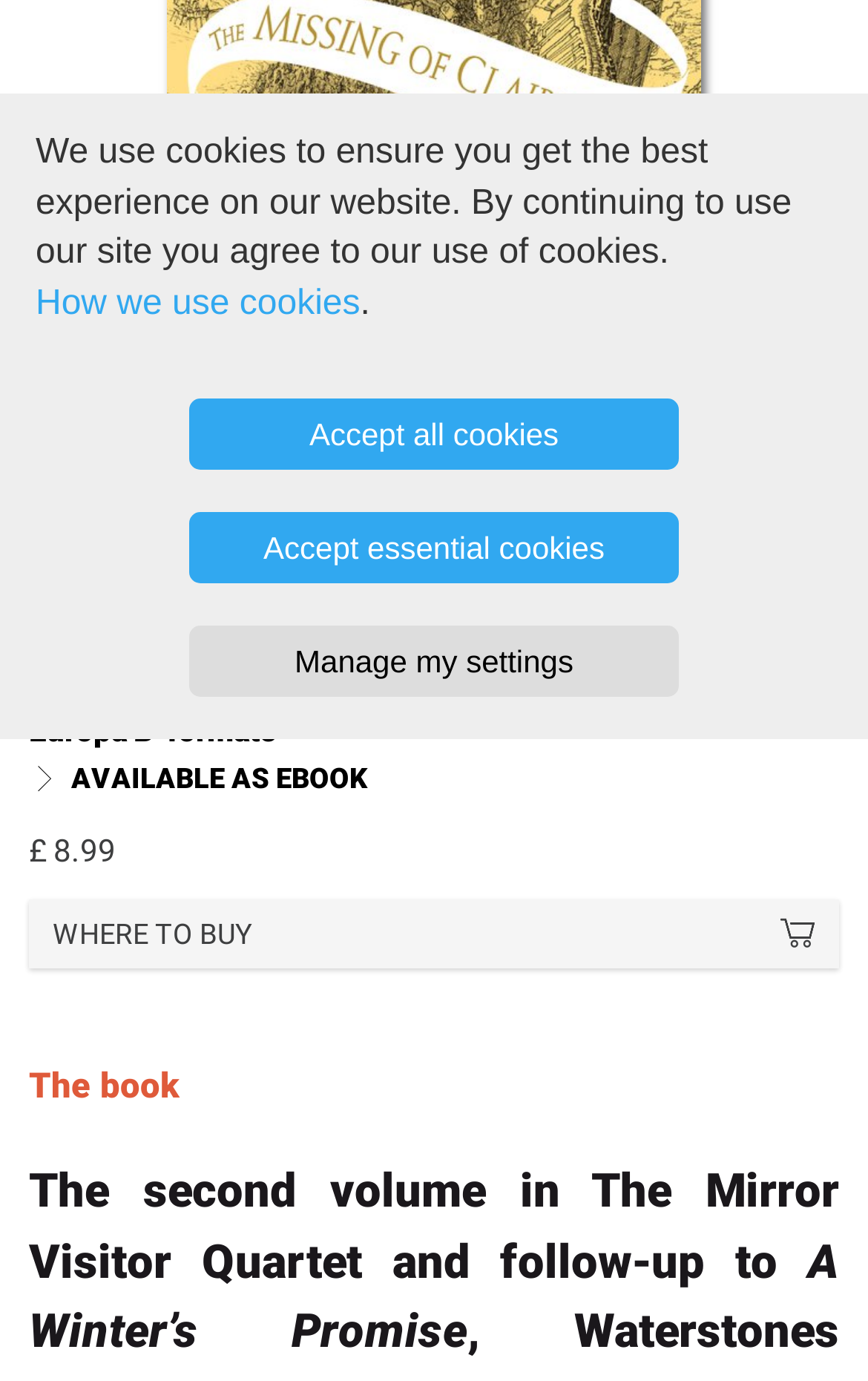Provide the bounding box coordinates for the UI element that is described as: "Europa B-formats".

[0.034, 0.516, 0.318, 0.542]